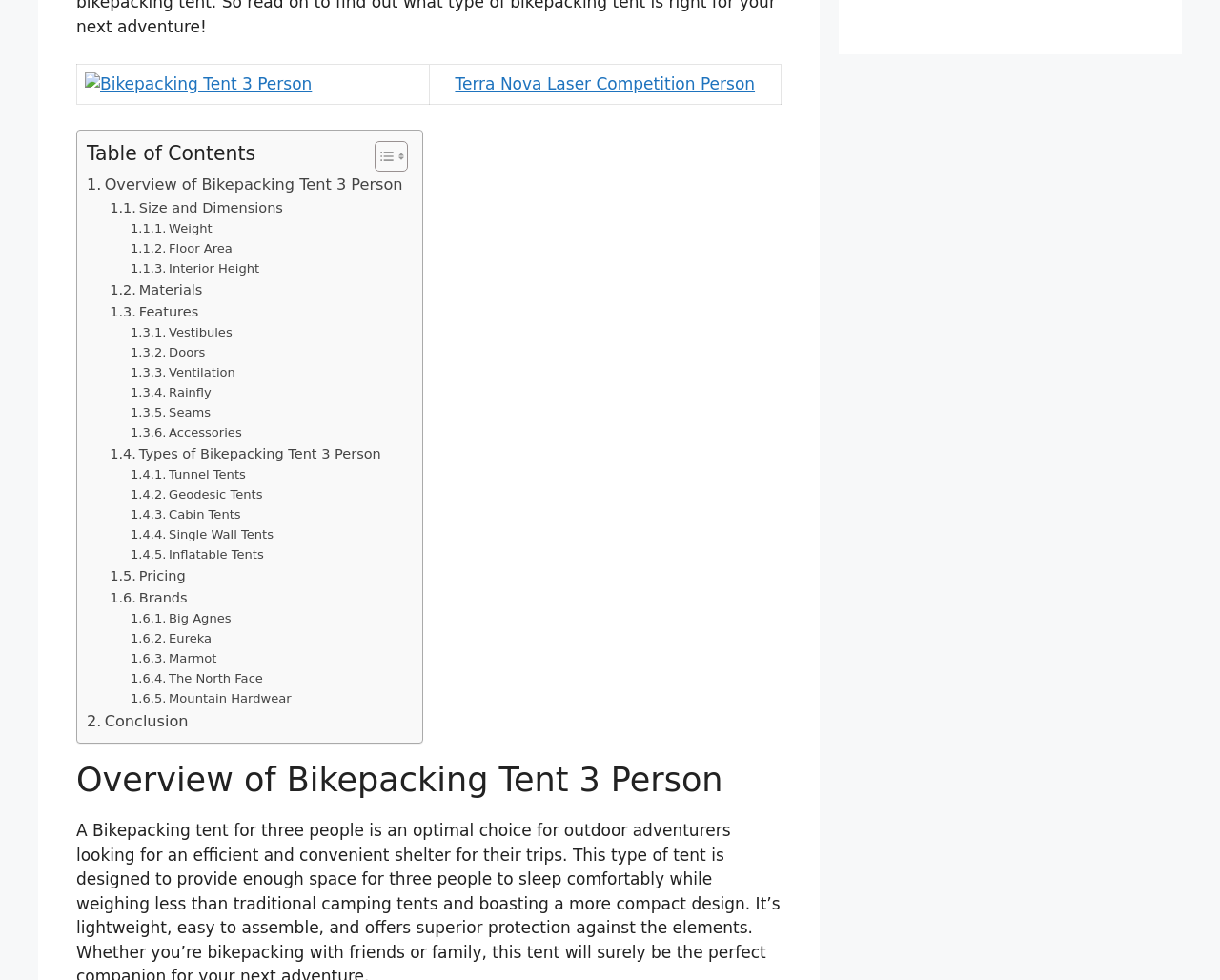Based on the element description: "Interior Height", identify the bounding box coordinates for this UI element. The coordinates must be four float numbers between 0 and 1, listed as [left, top, right, bottom].

[0.107, 0.264, 0.213, 0.285]